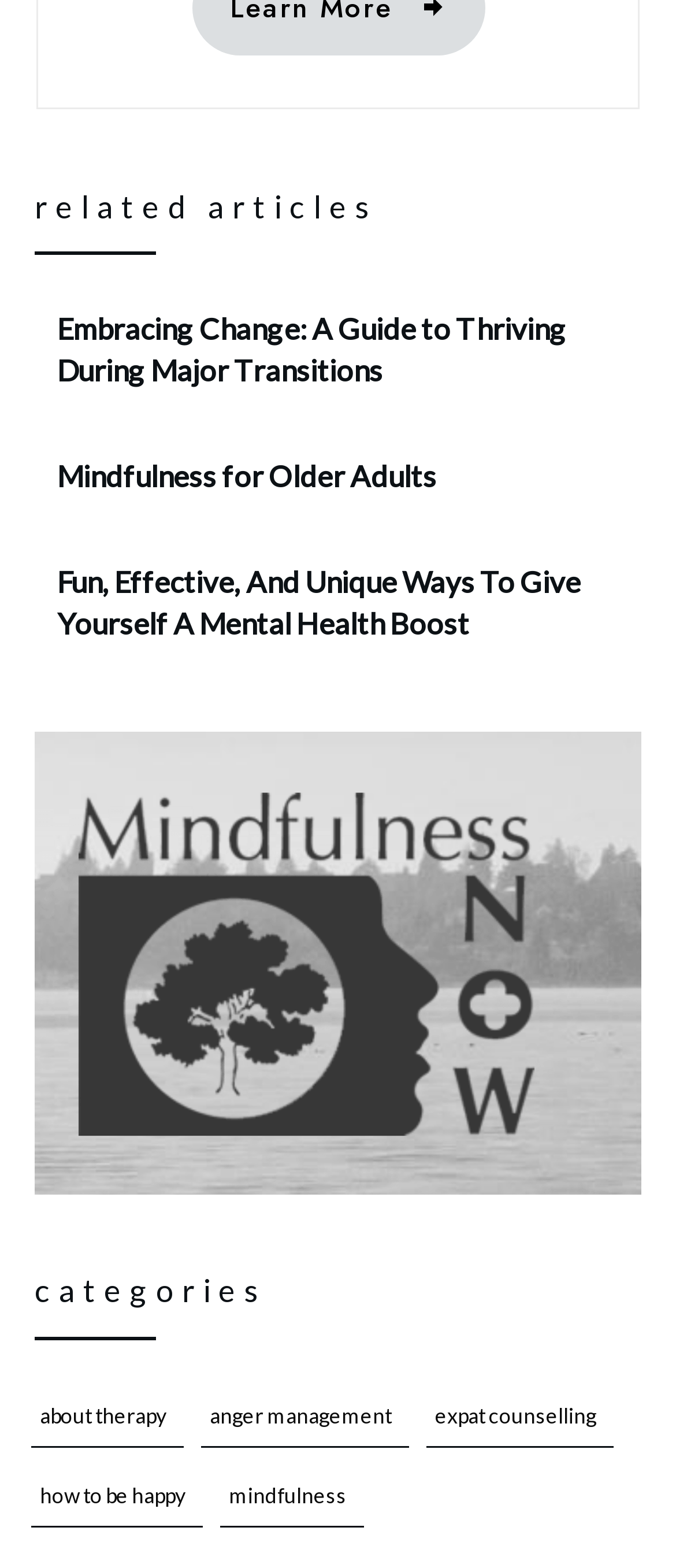Please determine the bounding box coordinates of the element to click in order to execute the following instruction: "visit the about therapy page". The coordinates should be four float numbers between 0 and 1, specified as [left, top, right, bottom].

[0.059, 0.889, 0.246, 0.917]